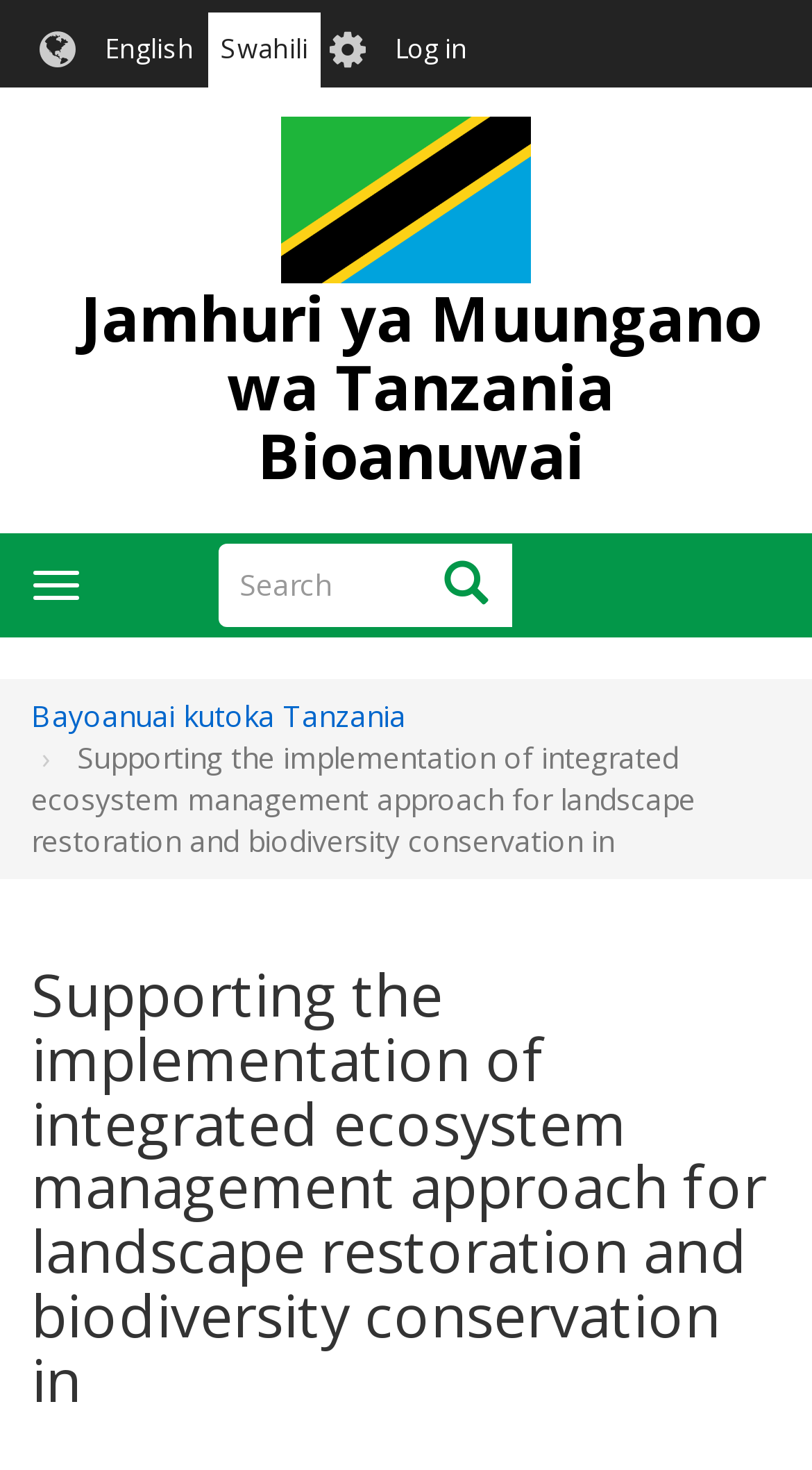Please determine the bounding box coordinates of the element to click in order to execute the following instruction: "Search". The coordinates should be four float numbers between 0 and 1, specified as [left, top, right, bottom].

[0.269, 0.37, 0.987, 0.426]